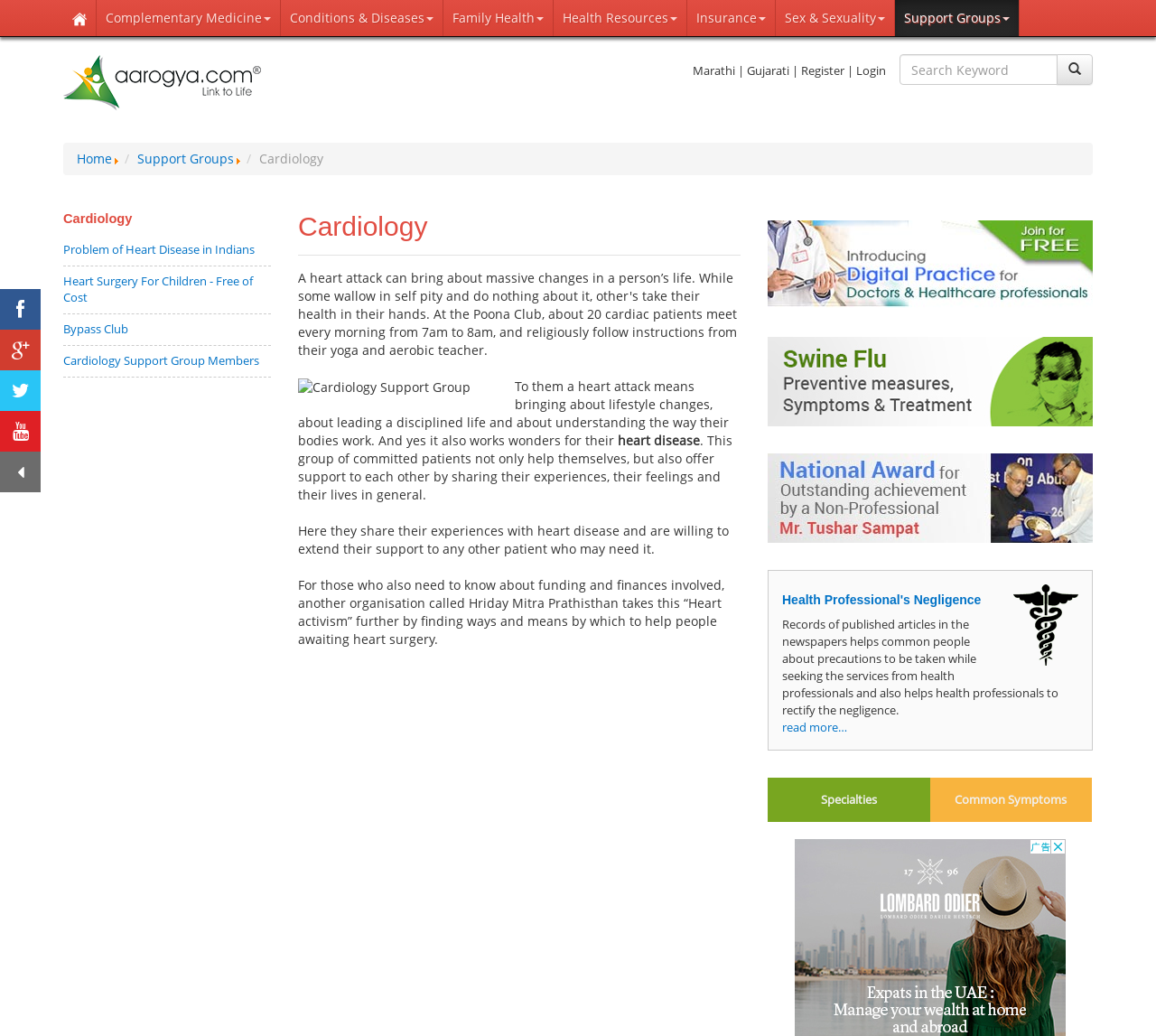What is the topic of the article mentioned in the link 'Problem of Heart Disease in Indians'?
Using the image as a reference, answer with just one word or a short phrase.

Heart disease in Indians